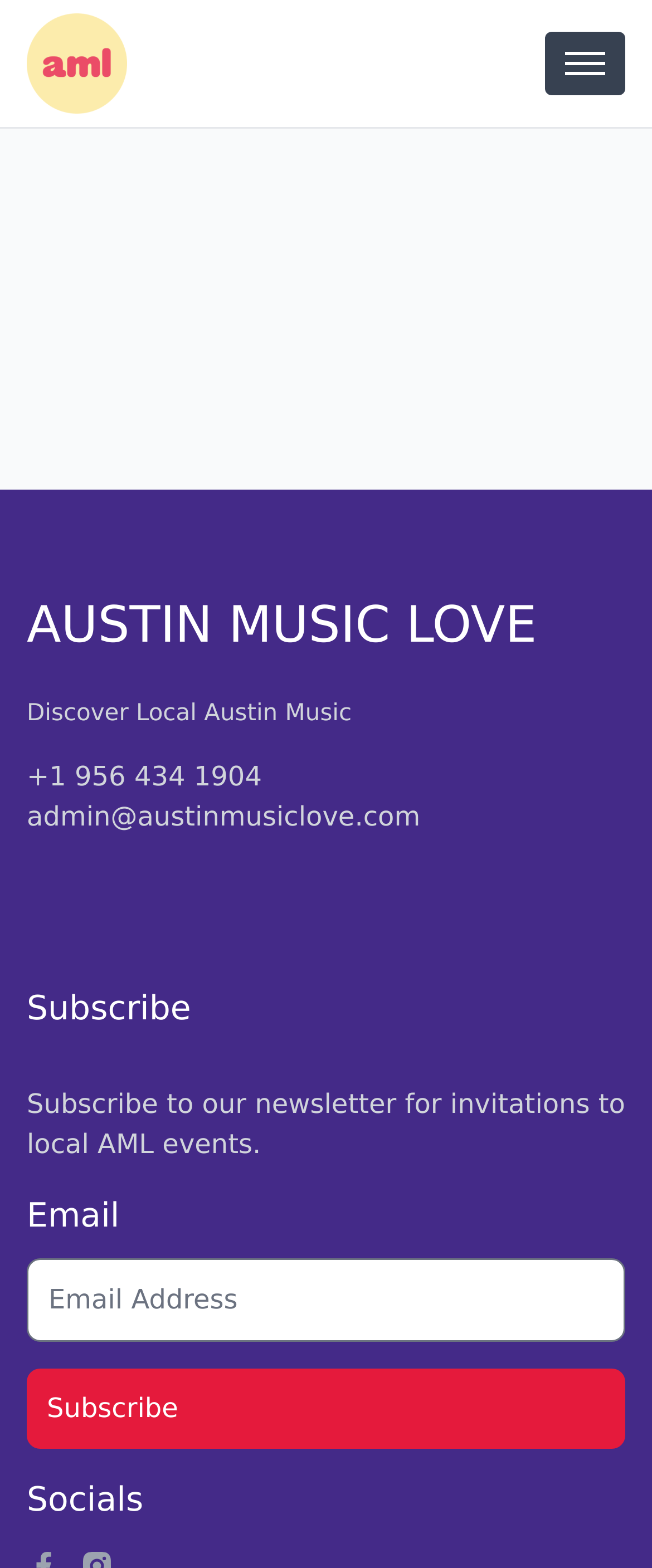What is the phone number to contact Austin Music Love? Based on the image, give a response in one word or a short phrase.

+1 956 434 1904